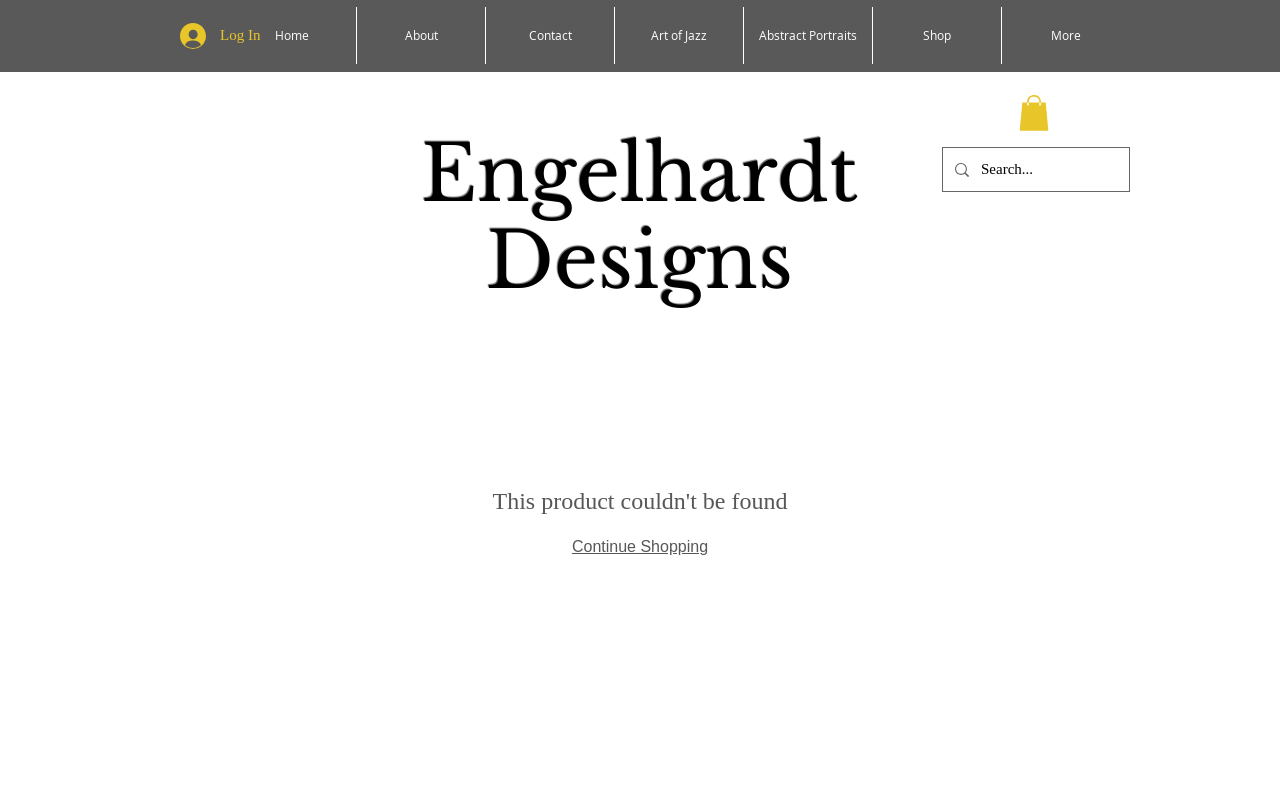Please find the bounding box for the following UI element description. Provide the coordinates in (top-left x, top-left y, bottom-right x, bottom-right y) format, with values between 0 and 1: EvaSpy

None